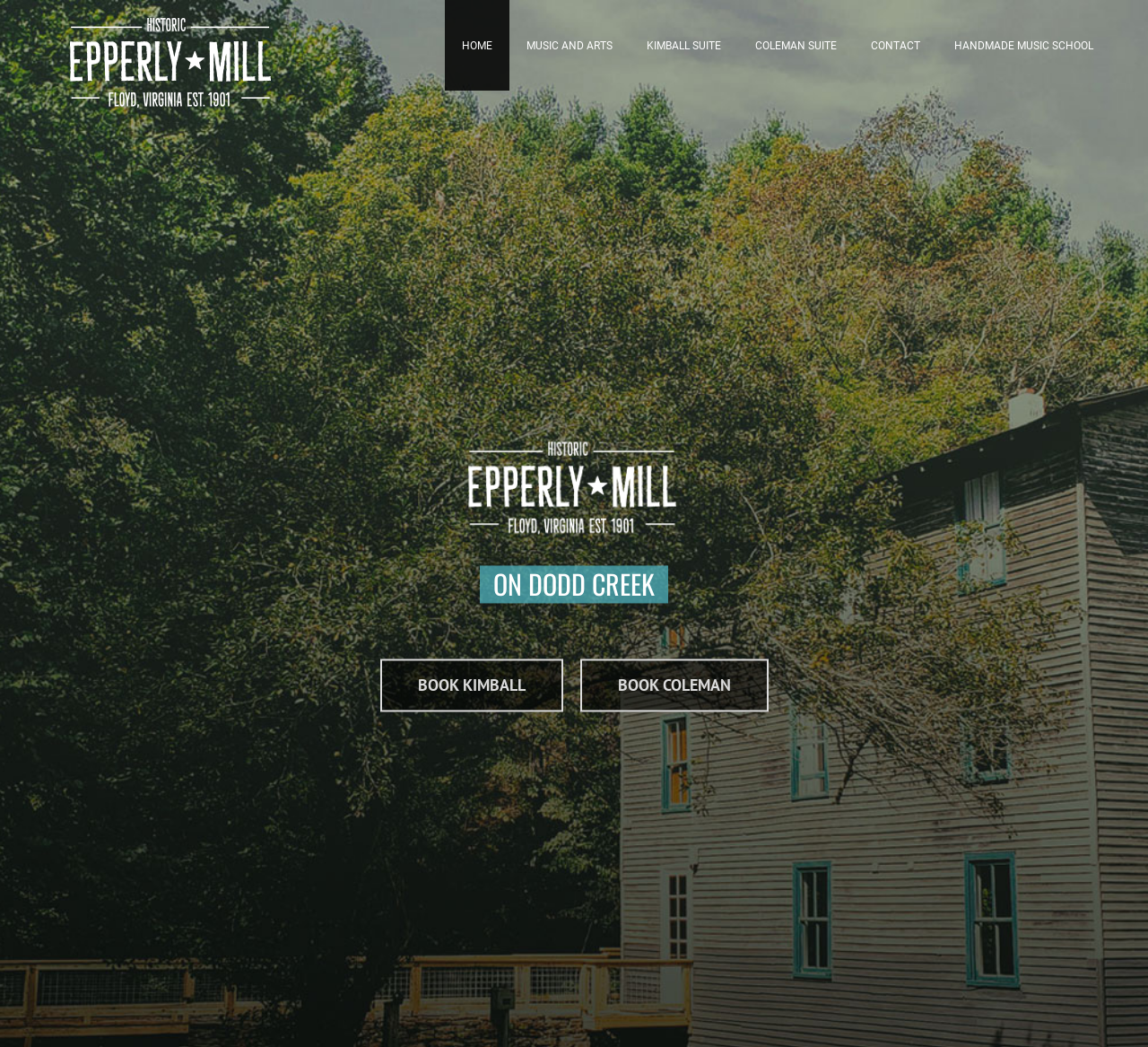What is the name of the event venue? Based on the image, give a response in one word or a short phrase.

Epperly Mill